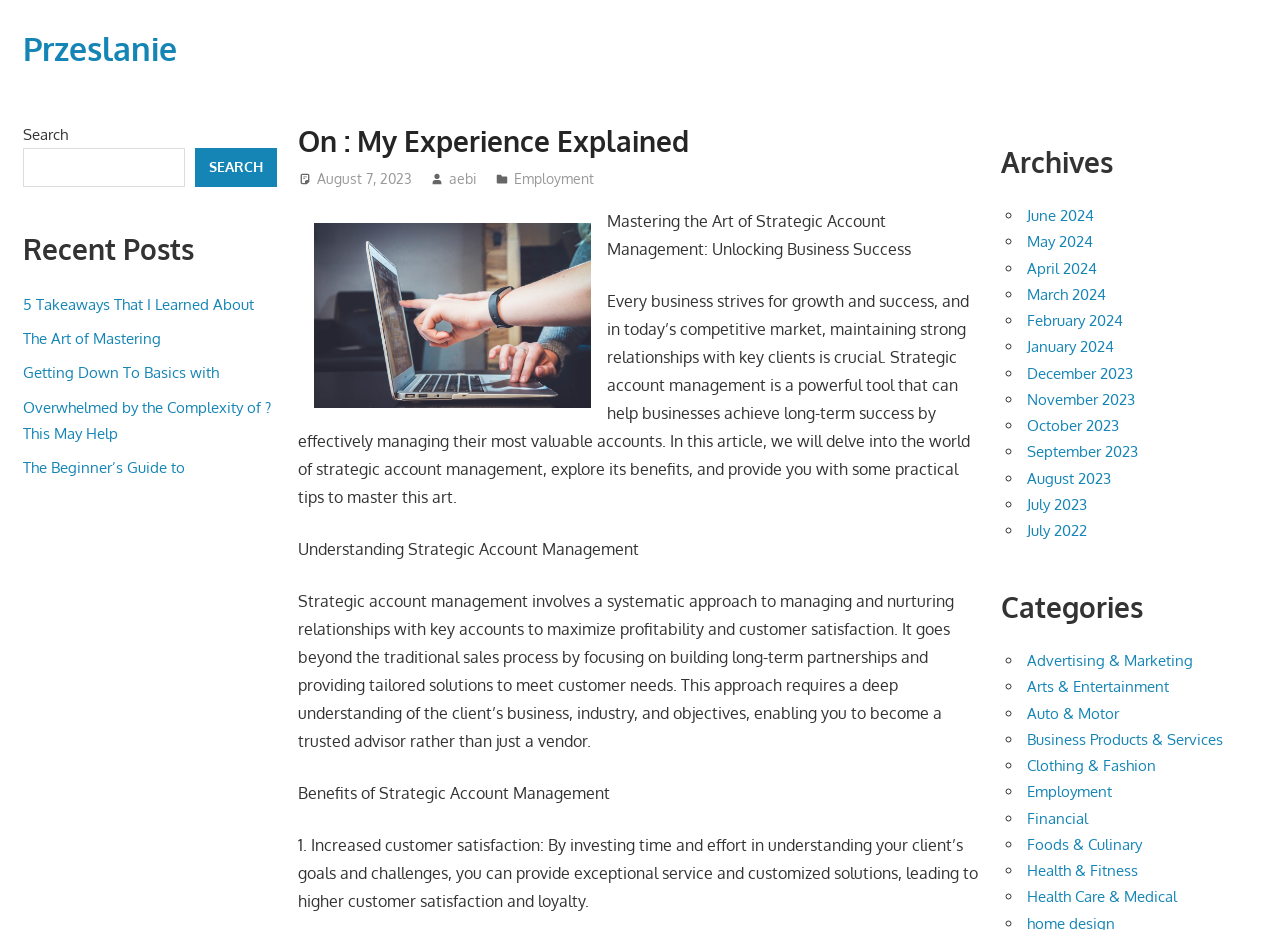Offer a detailed explanation of the webpage layout and contents.

This webpage is a blog or article page with a title "On : My Experience Explained – Przeslanie" at the top. Below the title, there is a navigation menu with links to "Home", "About", "Services", "Group Fitness Schedule", "Aquatic Schedule", and "Swim Lessons". 

To the right of the navigation menu, there is a search bar with a "Search" button. Below the search bar, there is a heading "Recent Posts" followed by a list of five links to recent posts, each with a brief title.

On the left side of the page, there is a main content area with a heading "Mastering the Art of Strategic Account Management: Unlocking Business Success". Below the heading, there is an image, and then a long article with several subheadings, including "Understanding Strategic Account Management", "Benefits of Strategic Account Management", and more. The article discusses the importance of strategic account management in business and provides tips for mastering this art.

On the right side of the page, there are two sections: "Archives" and "Categories". The "Archives" section lists links to monthly archives from June 2024 to July 2022. The "Categories" section lists links to various categories, including "Advertising & Marketing", "Arts & Entertainment", "Auto & Motor", and more.